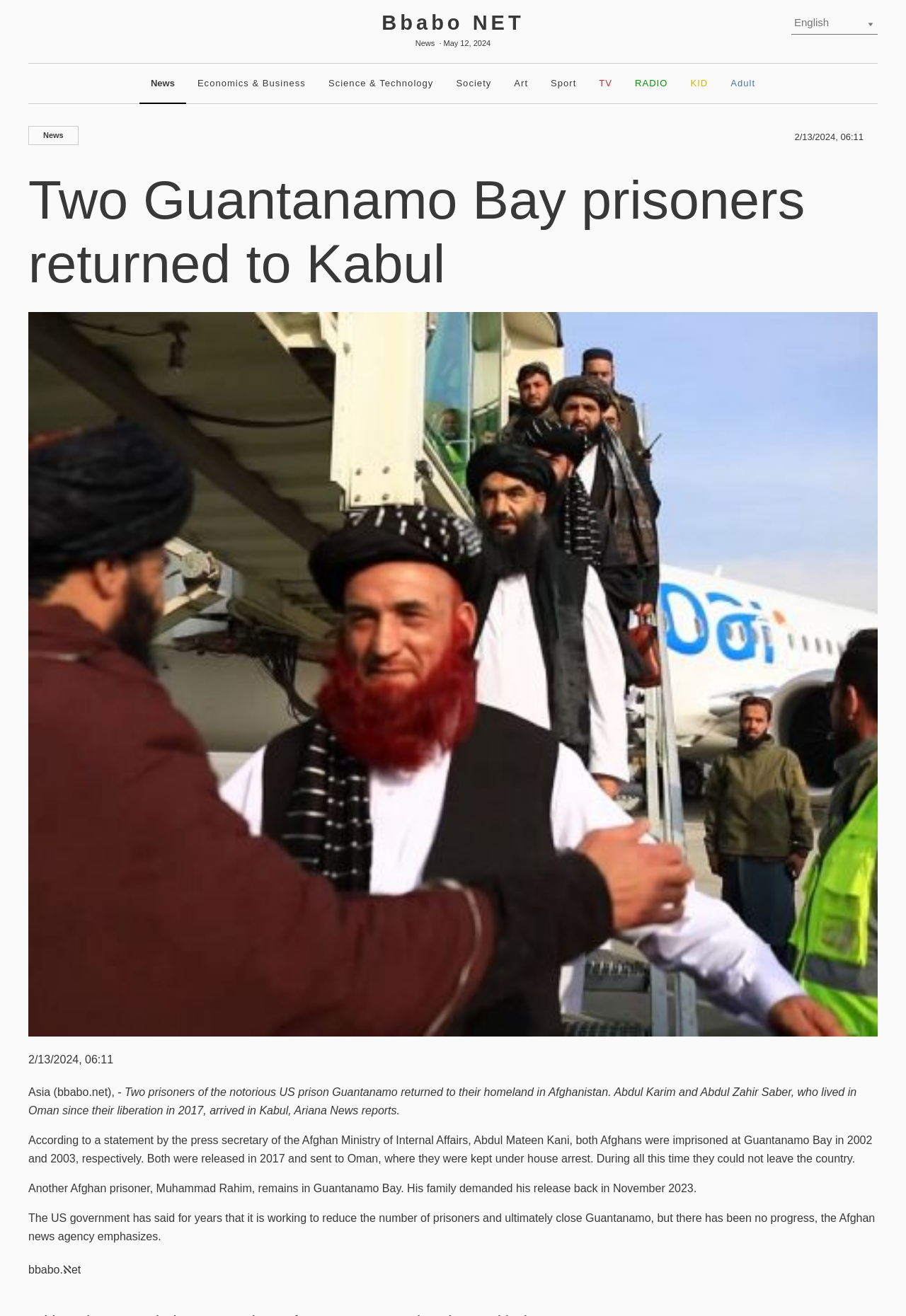Find the bounding box coordinates for the area that must be clicked to perform this action: "View Economics & Business news".

[0.205, 0.048, 0.35, 0.078]